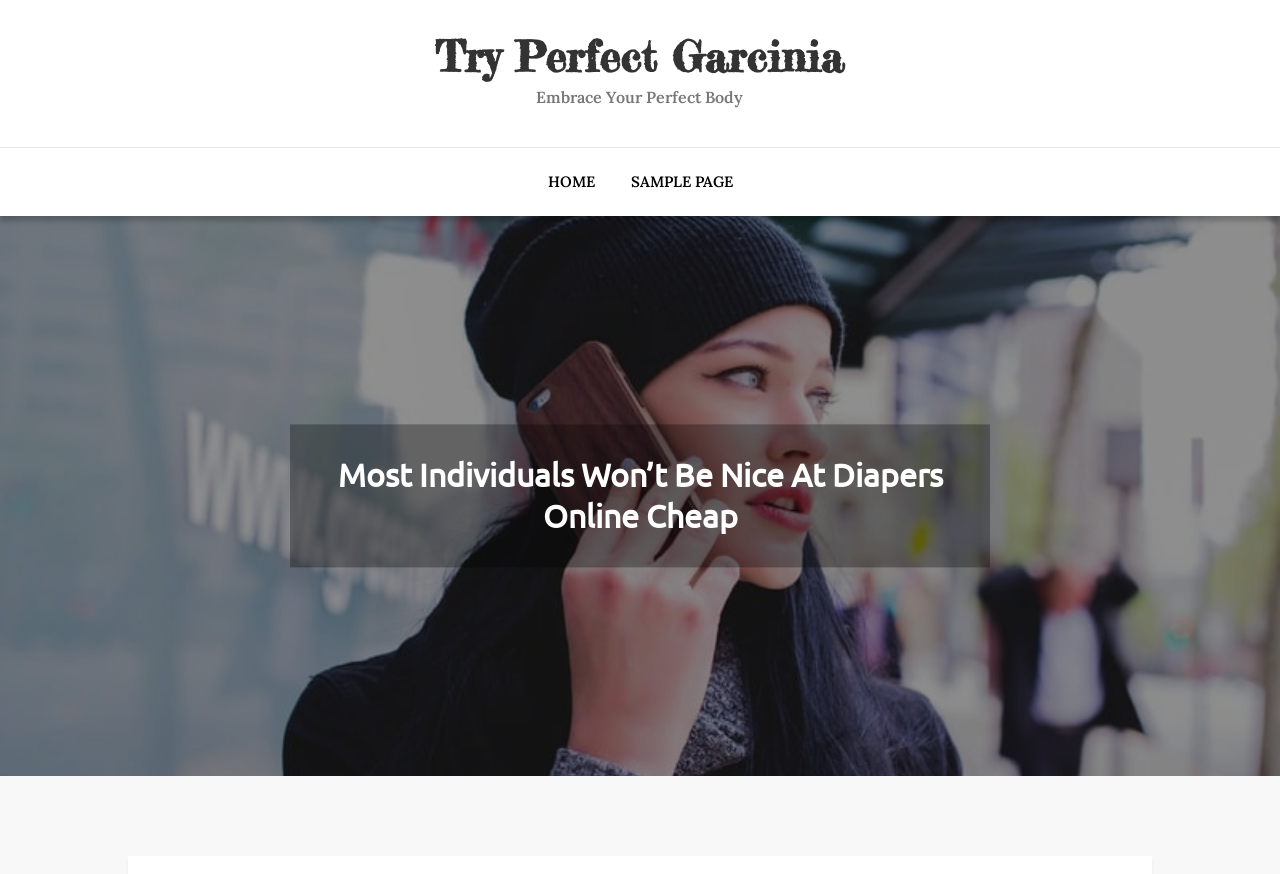What is the text above the 'Try Perfect Garcinia' link?
Using the image as a reference, answer the question with a short word or phrase.

Embrace Your Perfect Body